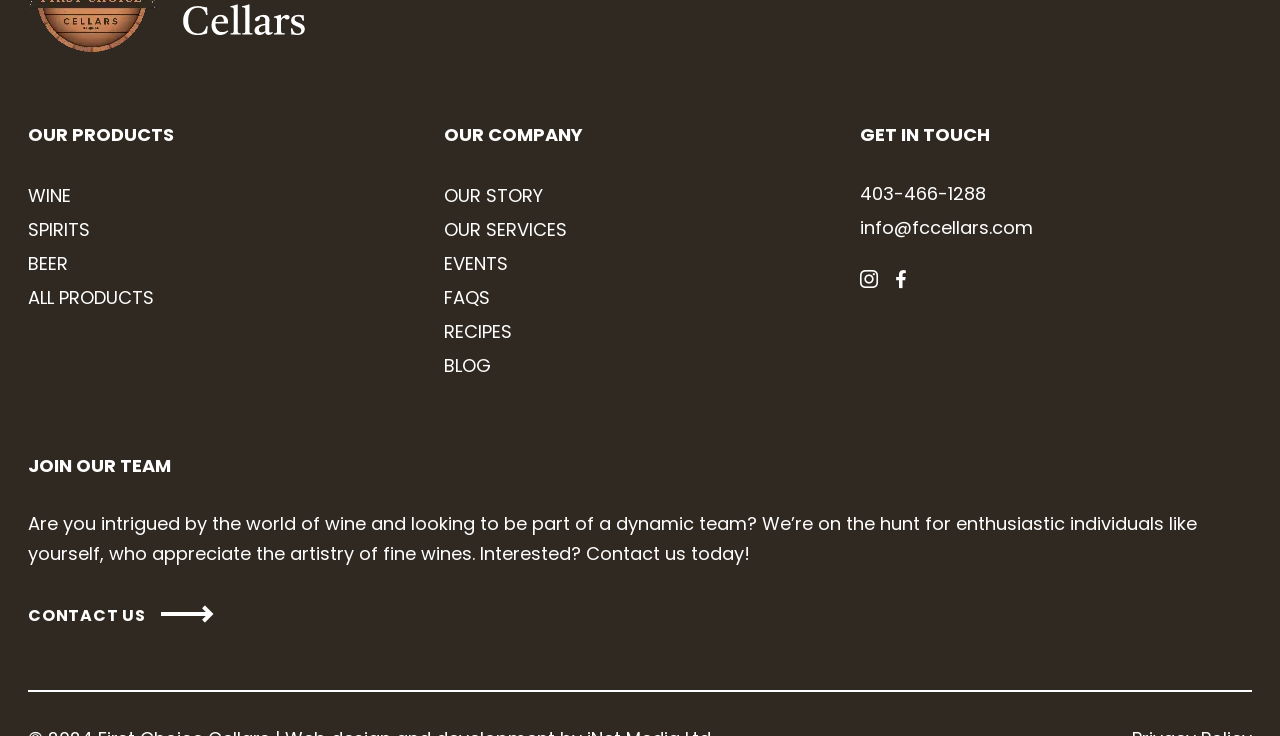What can I do if I'm interested in joining the team?
Look at the screenshot and respond with one word or a short phrase.

Contact us